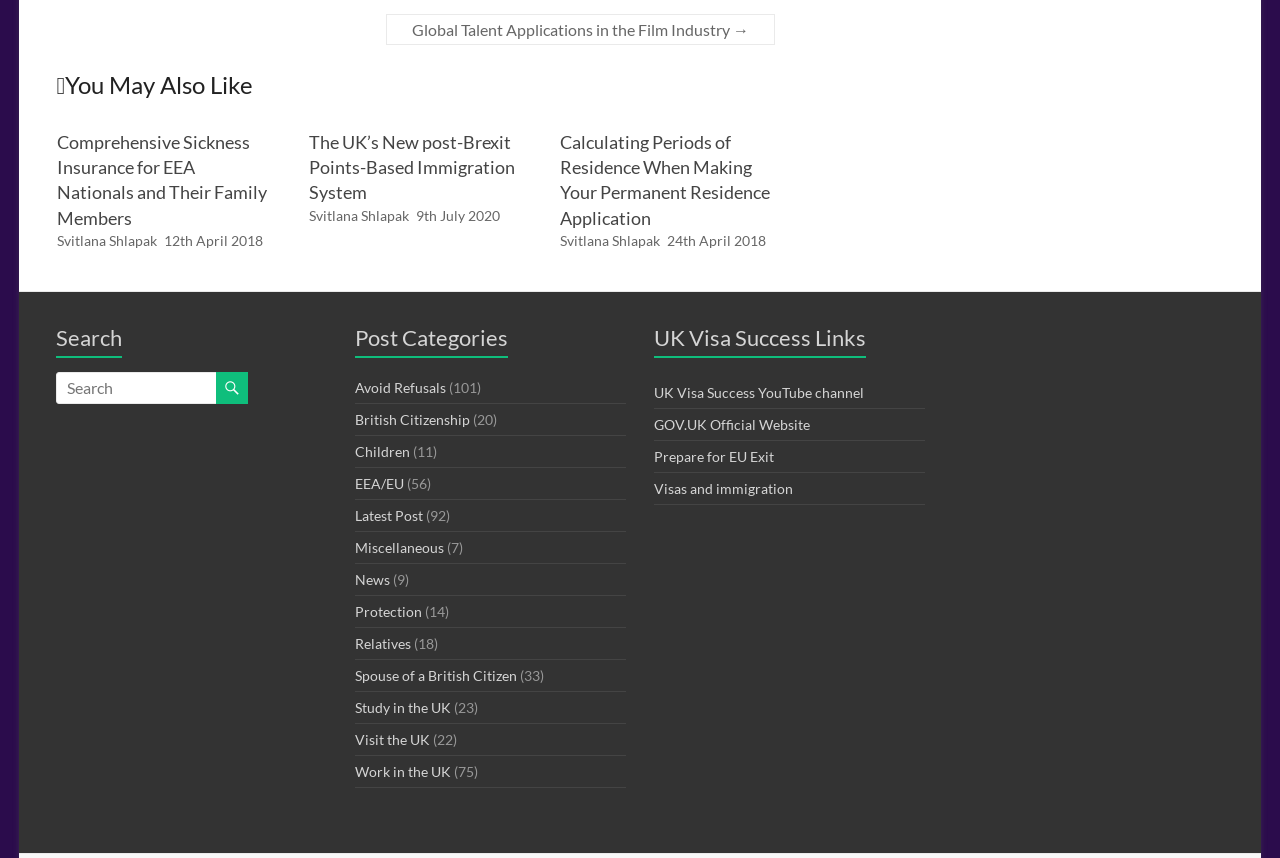Based on the image, please elaborate on the answer to the following question:
How many articles are listed under the category 'EEA/EU'?

I found the number of articles listed under the category 'EEA/EU' by looking at the link element with the text 'EEA/EU' and finding the adjacent StaticText element with the text '(56)', which indicates the number of articles.